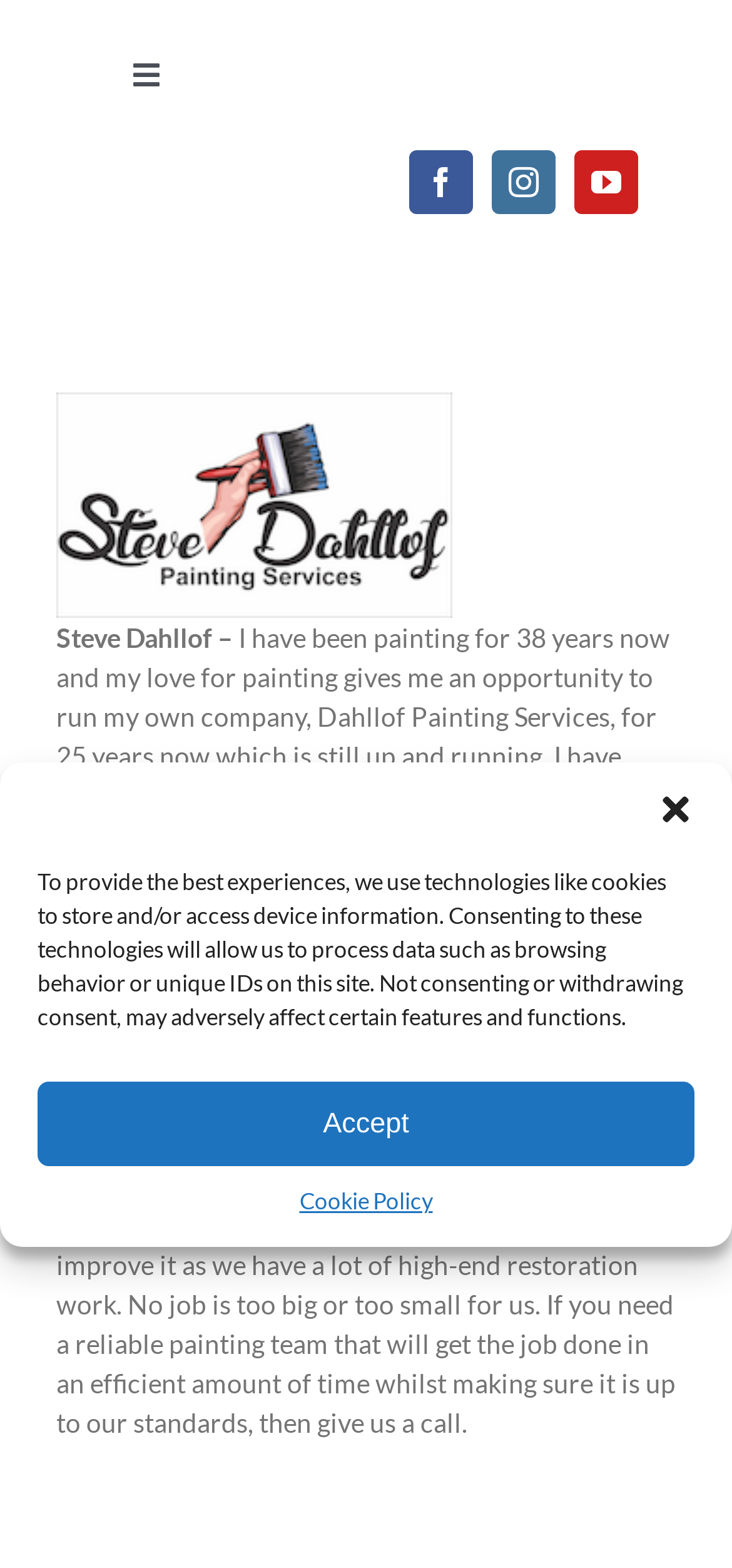Please provide a comprehensive response to the question below by analyzing the image: 
What type of clients does Dahllof Painting Services cater to?

According to the webpage, Dahllof Painting Services is happy to help any clients paint their house to improve it, and they believe that no job is too big or too small for them.